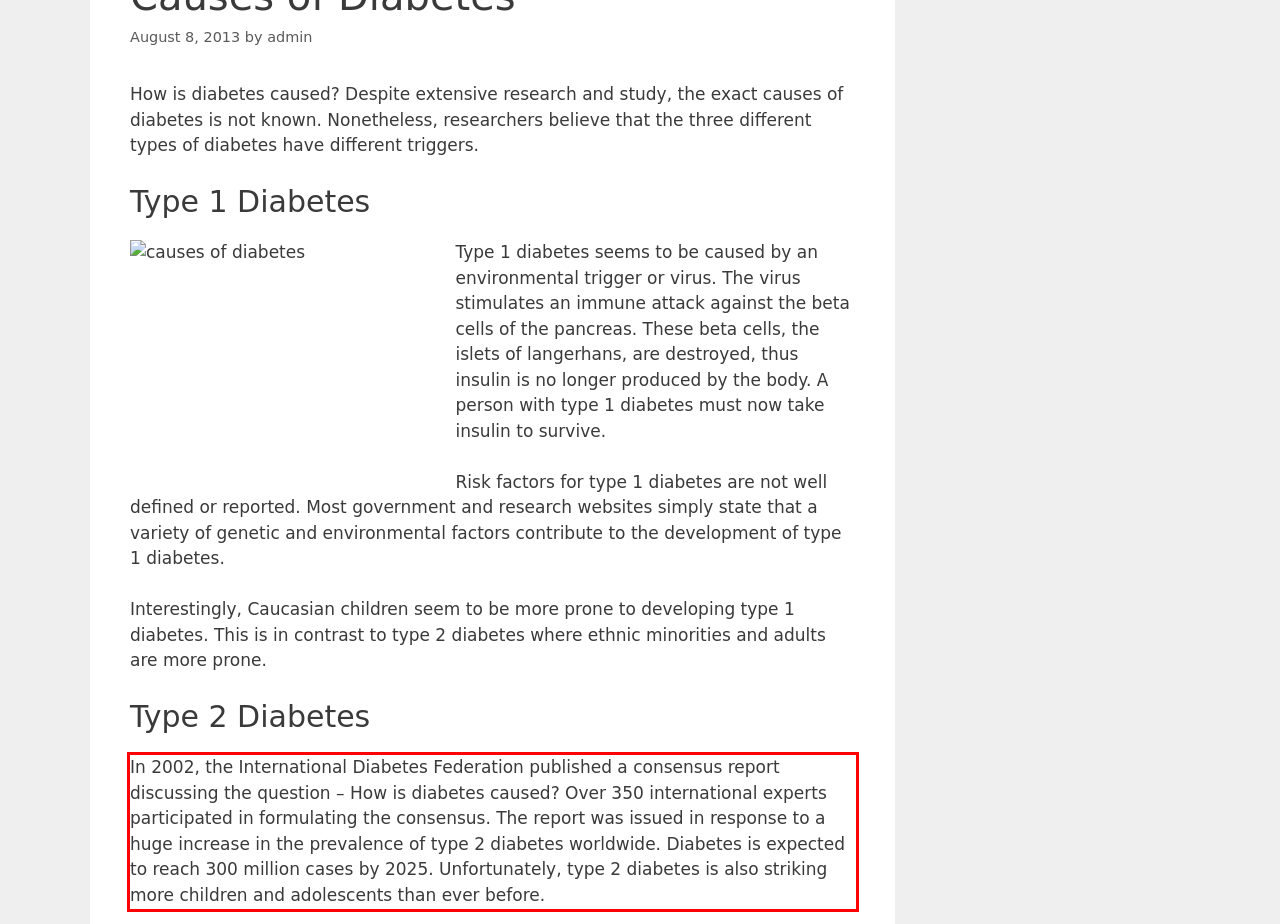Analyze the screenshot of a webpage where a red rectangle is bounding a UI element. Extract and generate the text content within this red bounding box.

In 2002, the International Diabetes Federation published a consensus report discussing the question – How is diabetes caused? Over 350 international experts participated in formulating the consensus. The report was issued in response to a huge increase in the prevalence of type 2 diabetes worldwide. Diabetes is expected to reach 300 million cases by 2025. Unfortunately, type 2 diabetes is also striking more children and adolescents than ever before.